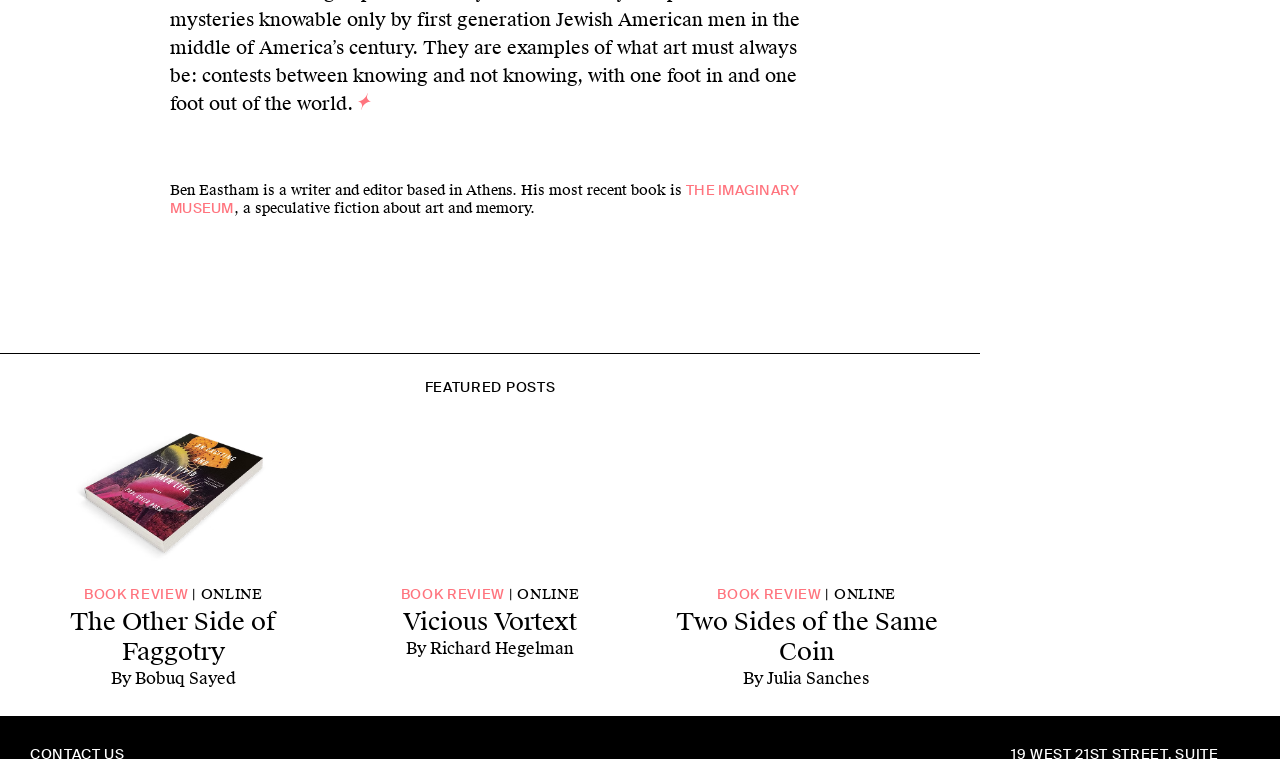What is the profession of Ben Eastham?
Give a thorough and detailed response to the question.

The profession of Ben Eastham can be determined by reading the heading element at the top of the webpage, which states 'Ben Eastham is a writer and editor based in Athens.'